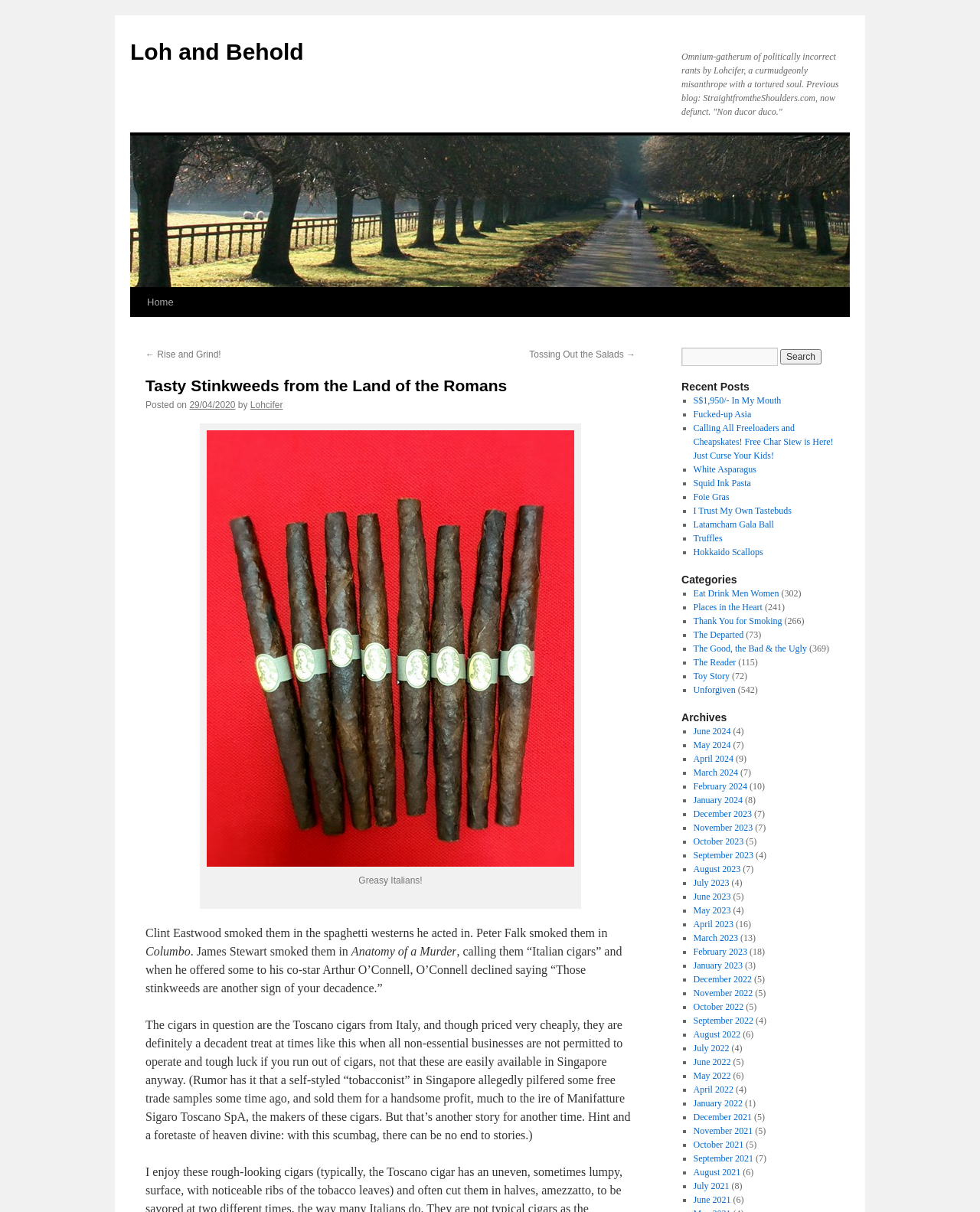Please identify the bounding box coordinates of the element's region that I should click in order to complete the following instruction: "Read the 'Tasty Stinkweeds from the Land of the Romans' post". The bounding box coordinates consist of four float numbers between 0 and 1, i.e., [left, top, right, bottom].

[0.148, 0.31, 0.648, 0.327]